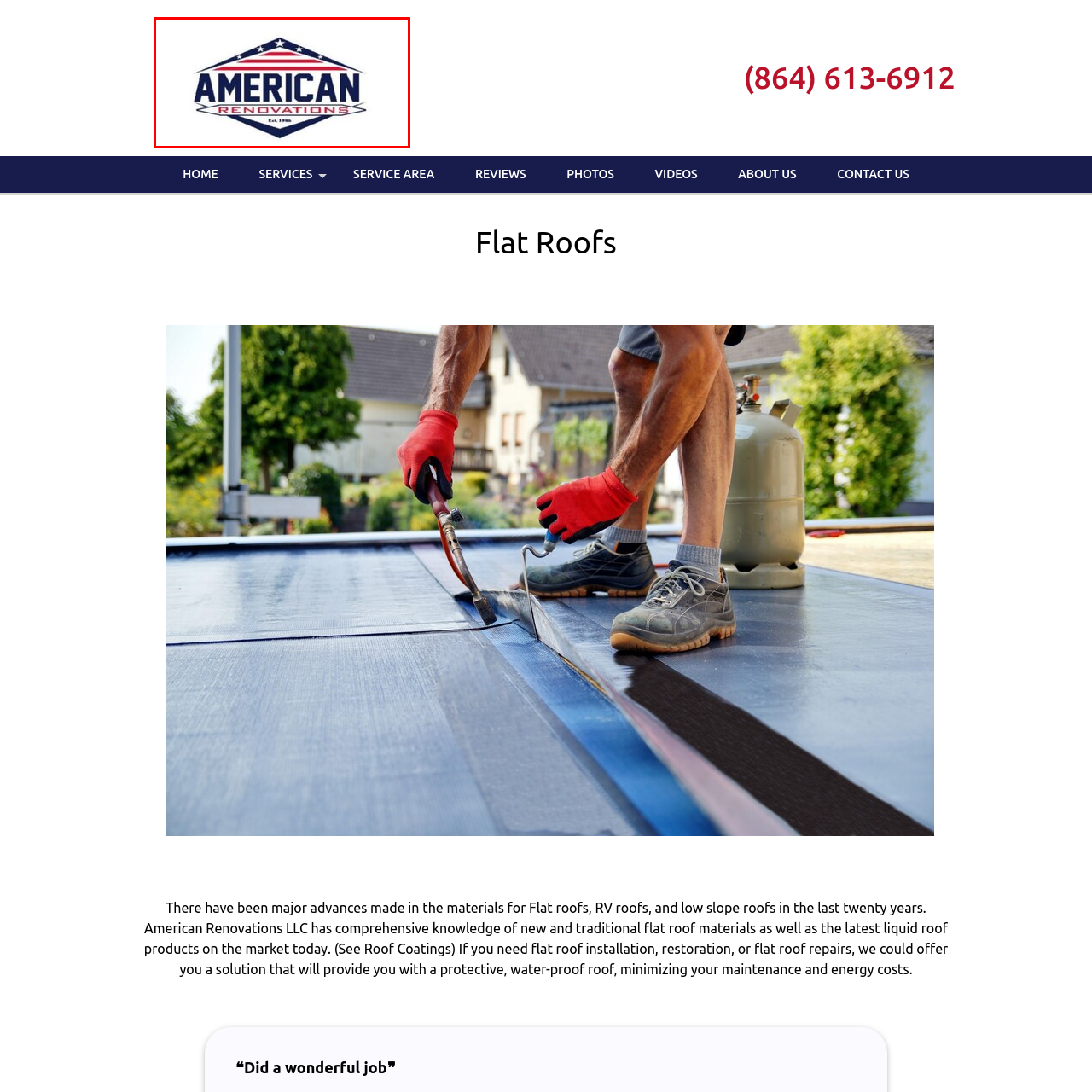Describe fully the image that is contained within the red bounding box.

The image features the logo of American Renovations LLC, a company specializing in roofing solutions. The logo is designed in a diamond shape, prominently displaying the words "AMERICAN RENOVATIONS" in bold lettering. The color scheme incorporates red, white, and blue, echoing a patriotic theme with an upper portion resembling the American flag. Below the main name, the establishment year "Est. 1986" is included, emphasizing the company’s long-standing presence in the industry. This logo effectively conveys a sense of reliability and professionalism, aligning with the services provided by American Renovations LLC, particularly in flat roofing installations and restorations.